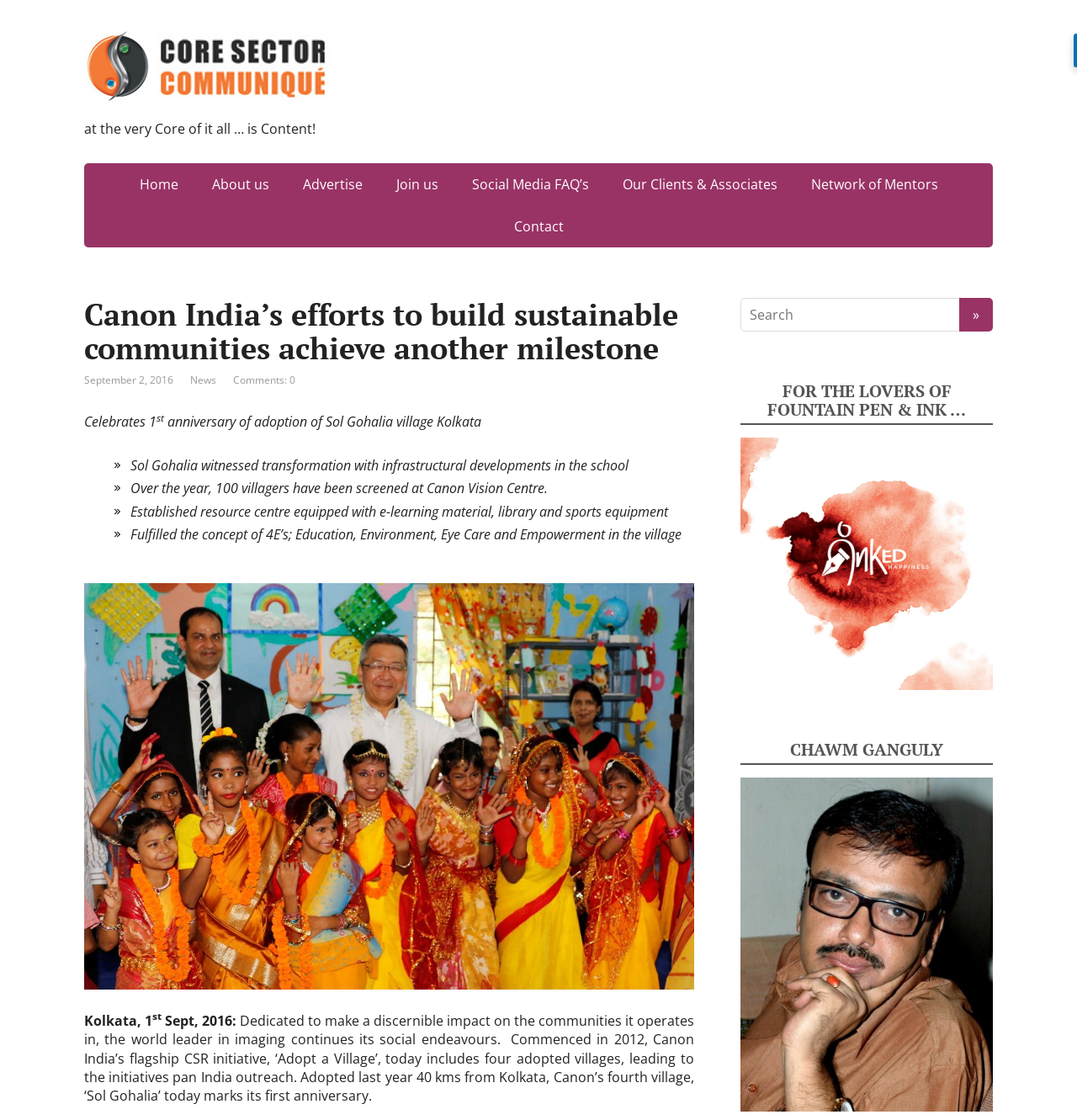Identify and extract the main heading of the webpage.

Canon India’s efforts to build sustainable communities achieve another milestone